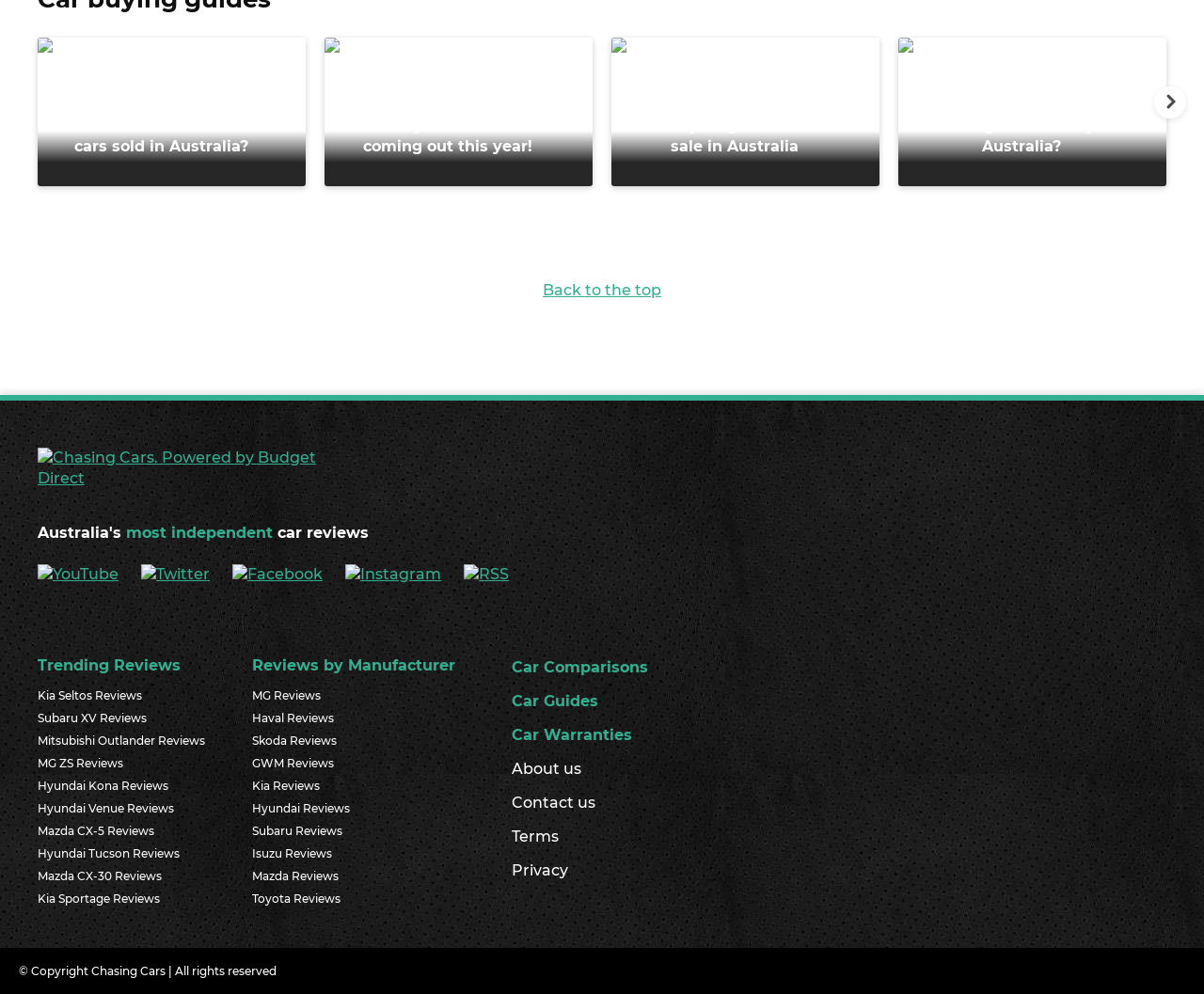Can you find the bounding box coordinates for the UI element given this description: "Back to the top"? Provide the coordinates as four float numbers between 0 and 1: [left, top, right, bottom].

[0.451, 0.282, 0.549, 0.303]